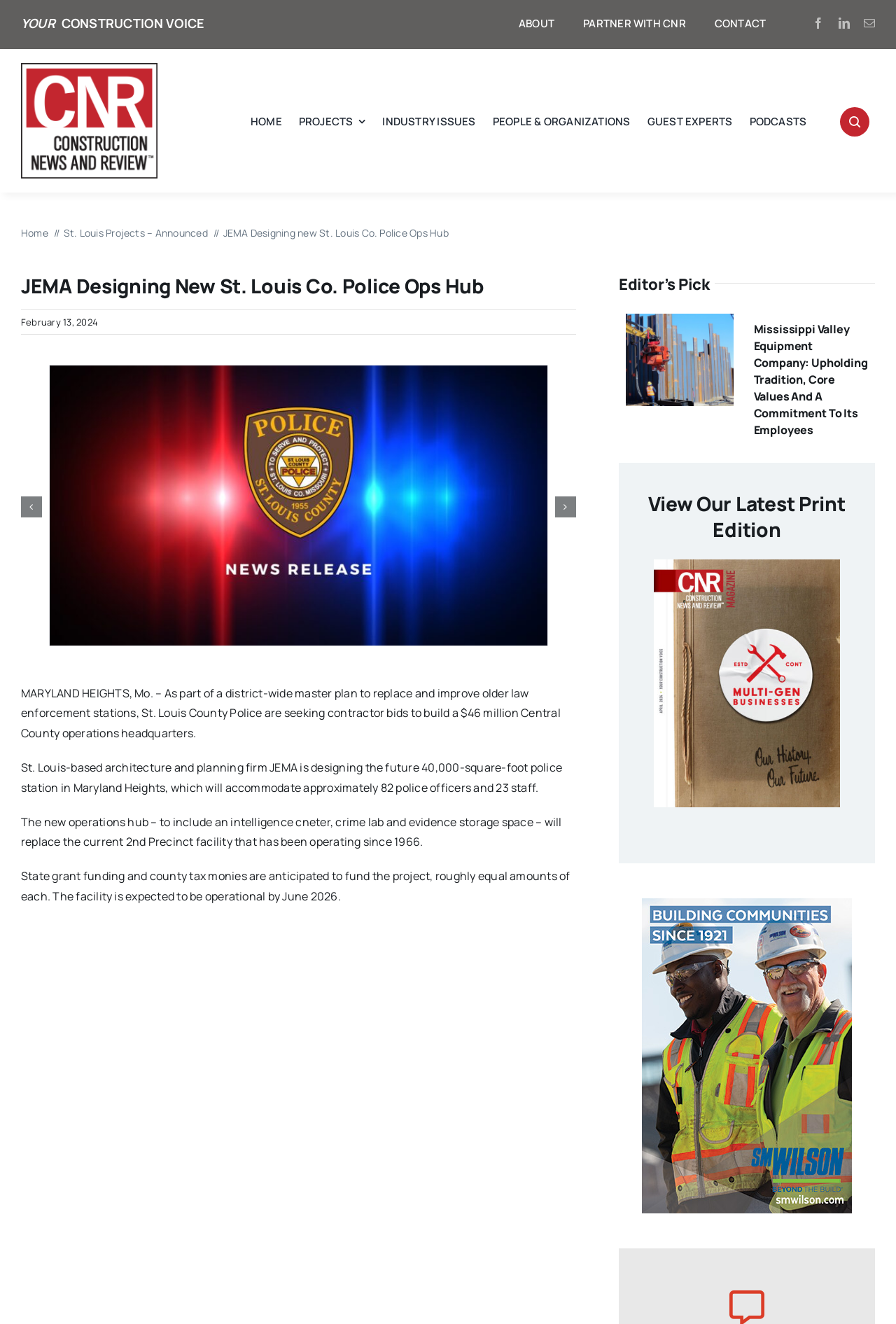What is the name of the architecture firm designing the police station?
Please give a detailed and thorough answer to the question, covering all relevant points.

The answer can be found in the paragraph that starts with 'MARYLAND HEIGHTS, Mo. – As part of a district-wide master plan...' where it is mentioned that 'St. Louis-based architecture and planning firm JEMA is designing the future 40,000-square-foot police station in Maryland Heights...'.